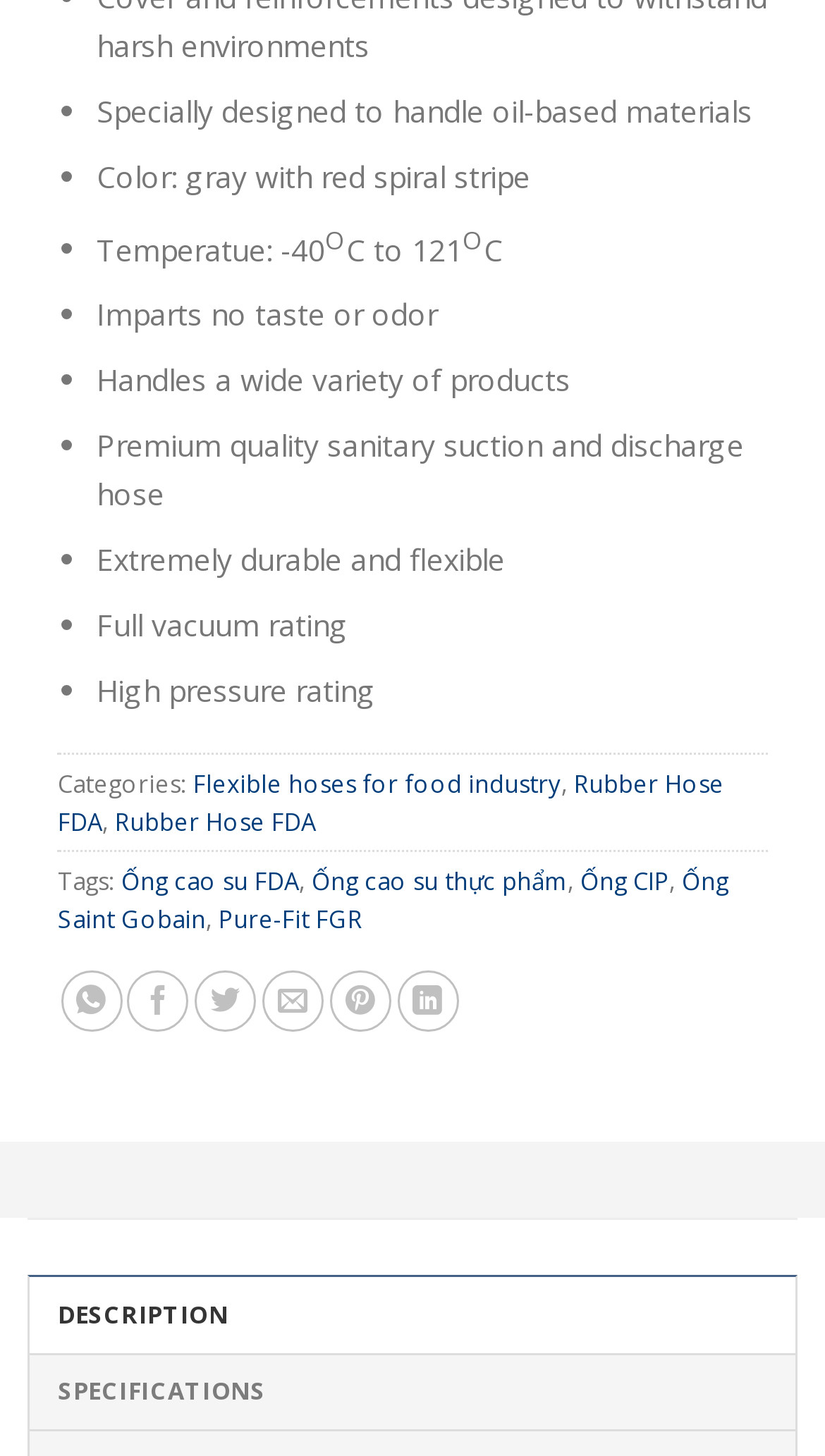Find the bounding box coordinates of the clickable region needed to perform the following instruction: "Click the link to About". The coordinates should be provided as four float numbers between 0 and 1, i.e., [left, top, right, bottom].

None